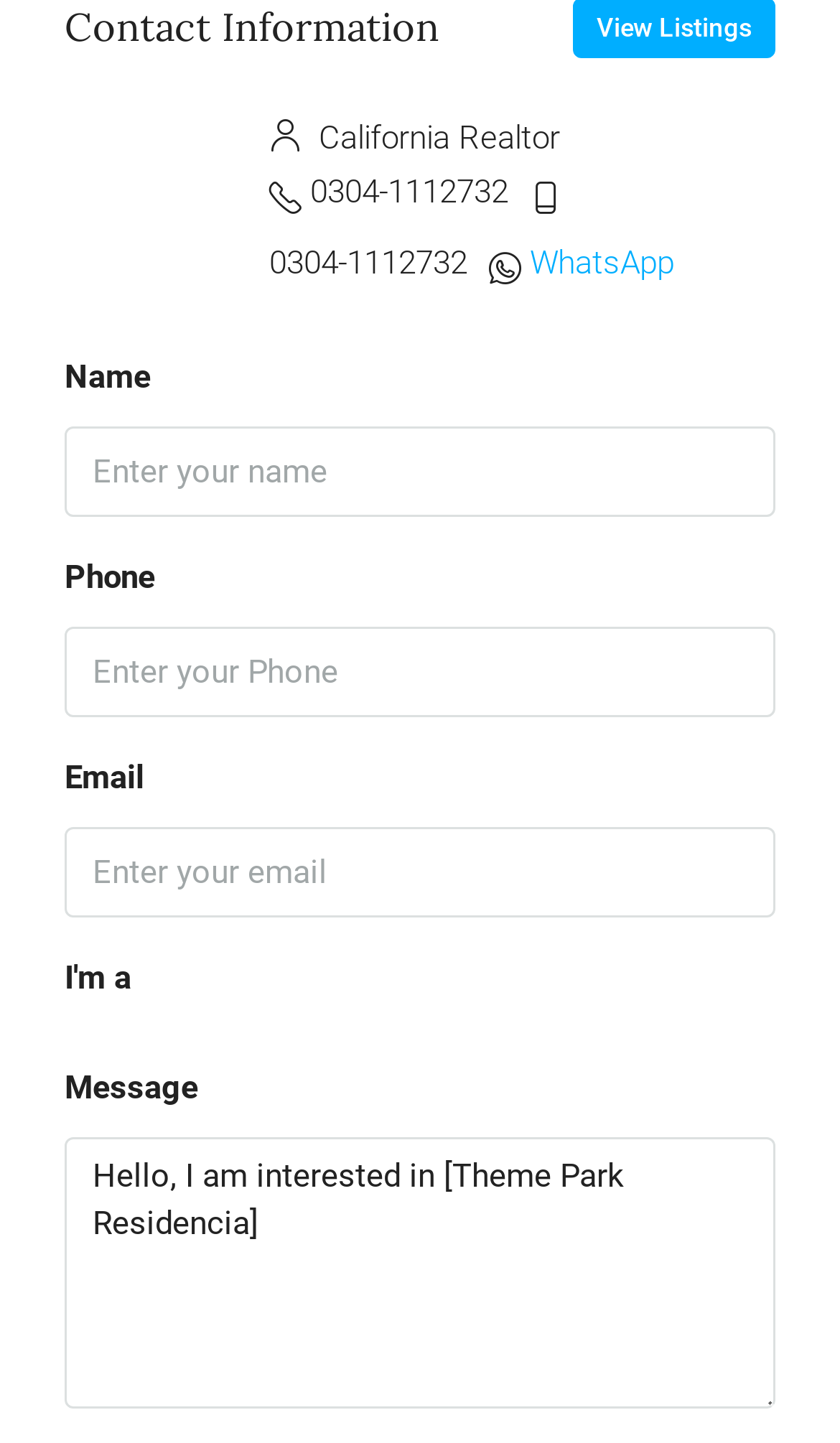Bounding box coordinates are specified in the format (top-left x, top-left y, bottom-right x, bottom-right y). All values are floating point numbers bounded between 0 and 1. Please provide the bounding box coordinate of the region this sentence describes: alt="California Realtor"

[0.077, 0.138, 0.282, 0.165]